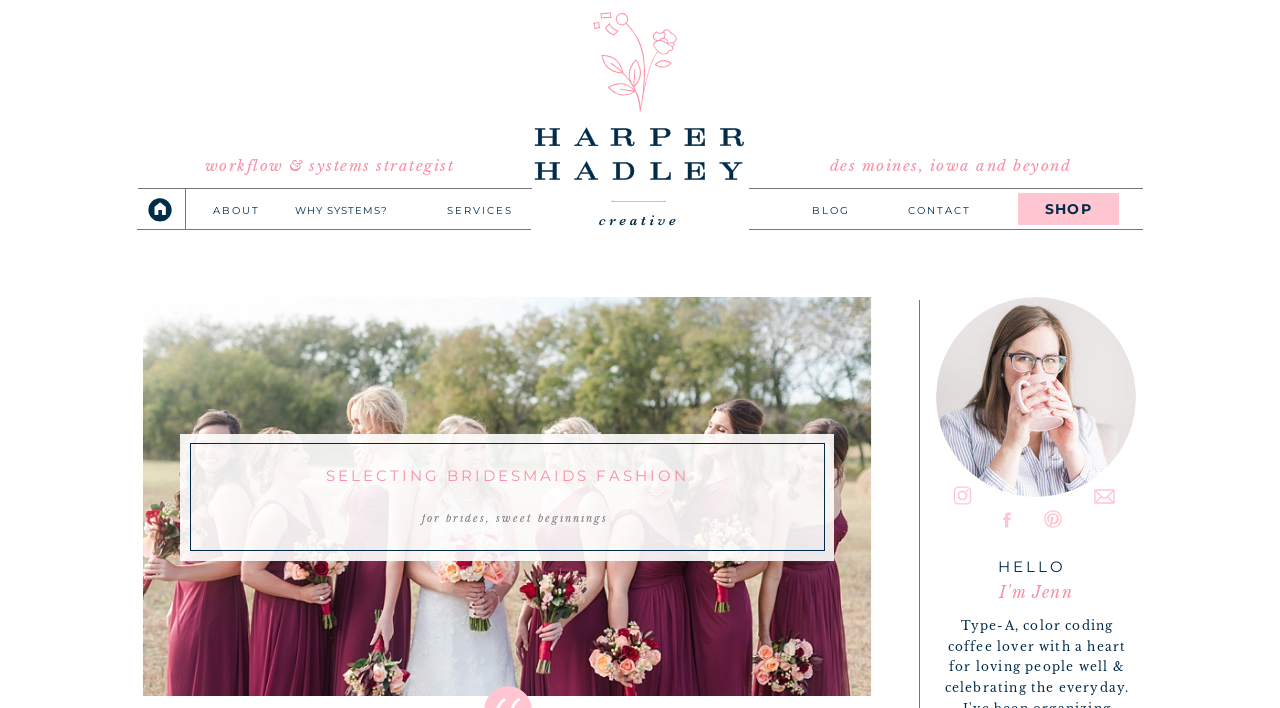Locate the bounding box coordinates of the region to be clicked to comply with the following instruction: "Learn more about the author on the 'ABOUT' page". The coordinates must be four float numbers between 0 and 1, in the form [left, top, right, bottom].

[0.166, 0.288, 0.203, 0.306]